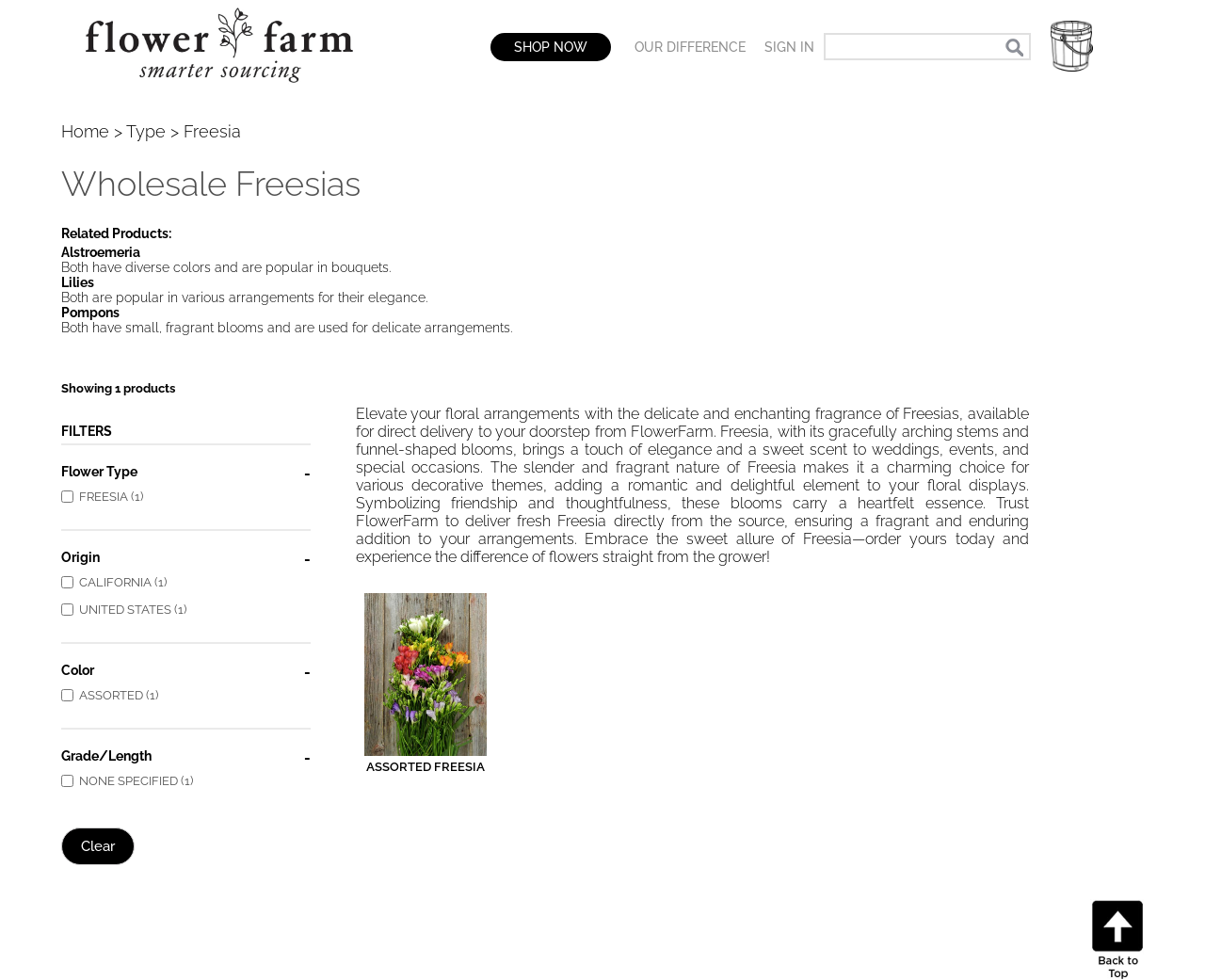Please specify the bounding box coordinates in the format (top-left x, top-left y, bottom-right x, bottom-right y), with all values as floating point numbers between 0 and 1. Identify the bounding box of the UI element described by: ASSORTED FREESIA

[0.304, 0.775, 0.402, 0.79]